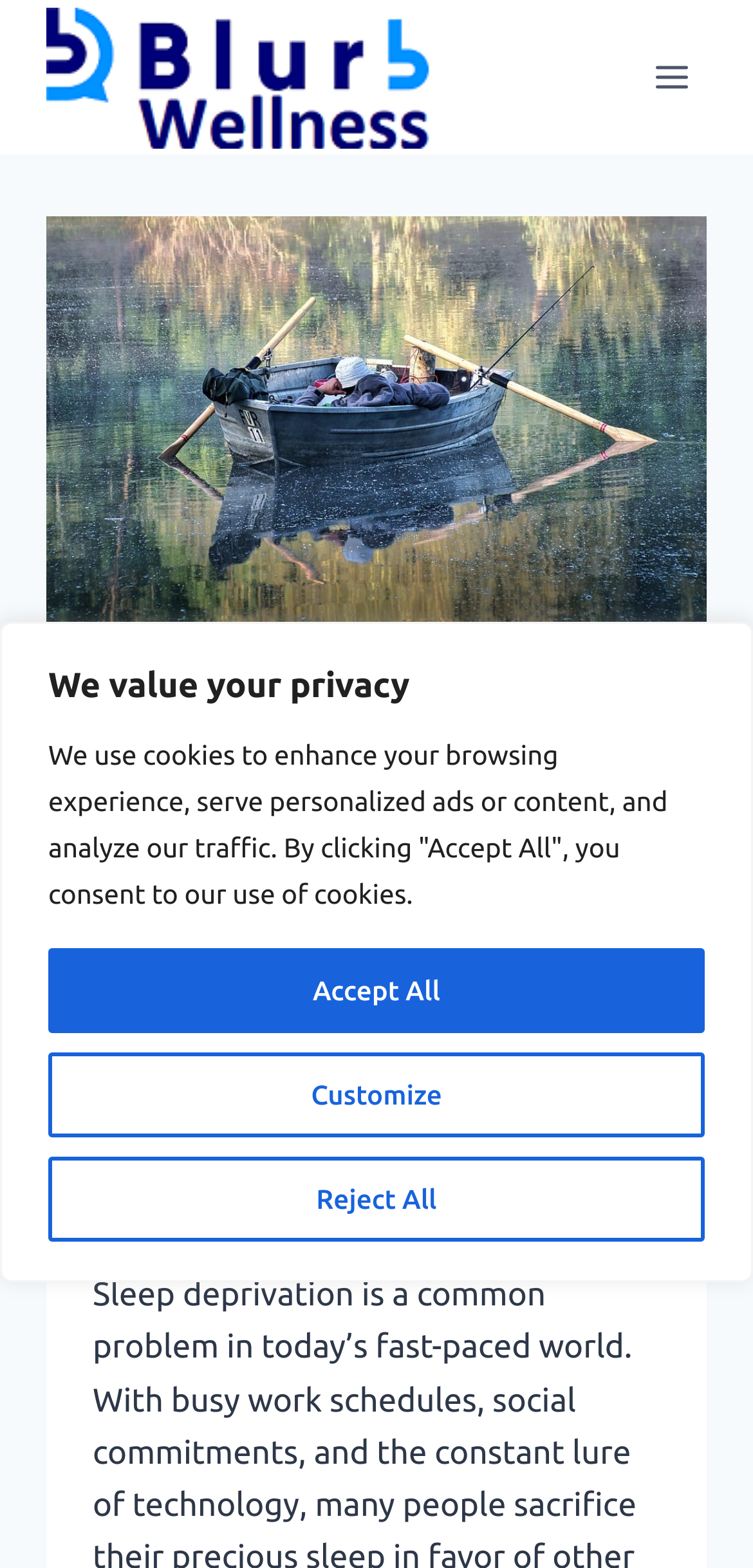Please provide a detailed answer to the question below by examining the image:
Who is the author of the article?

After examining the webpage, I found a link 'yib1bv' which is mentioned as the author of the article. This information is provided in the article section of the webpage.